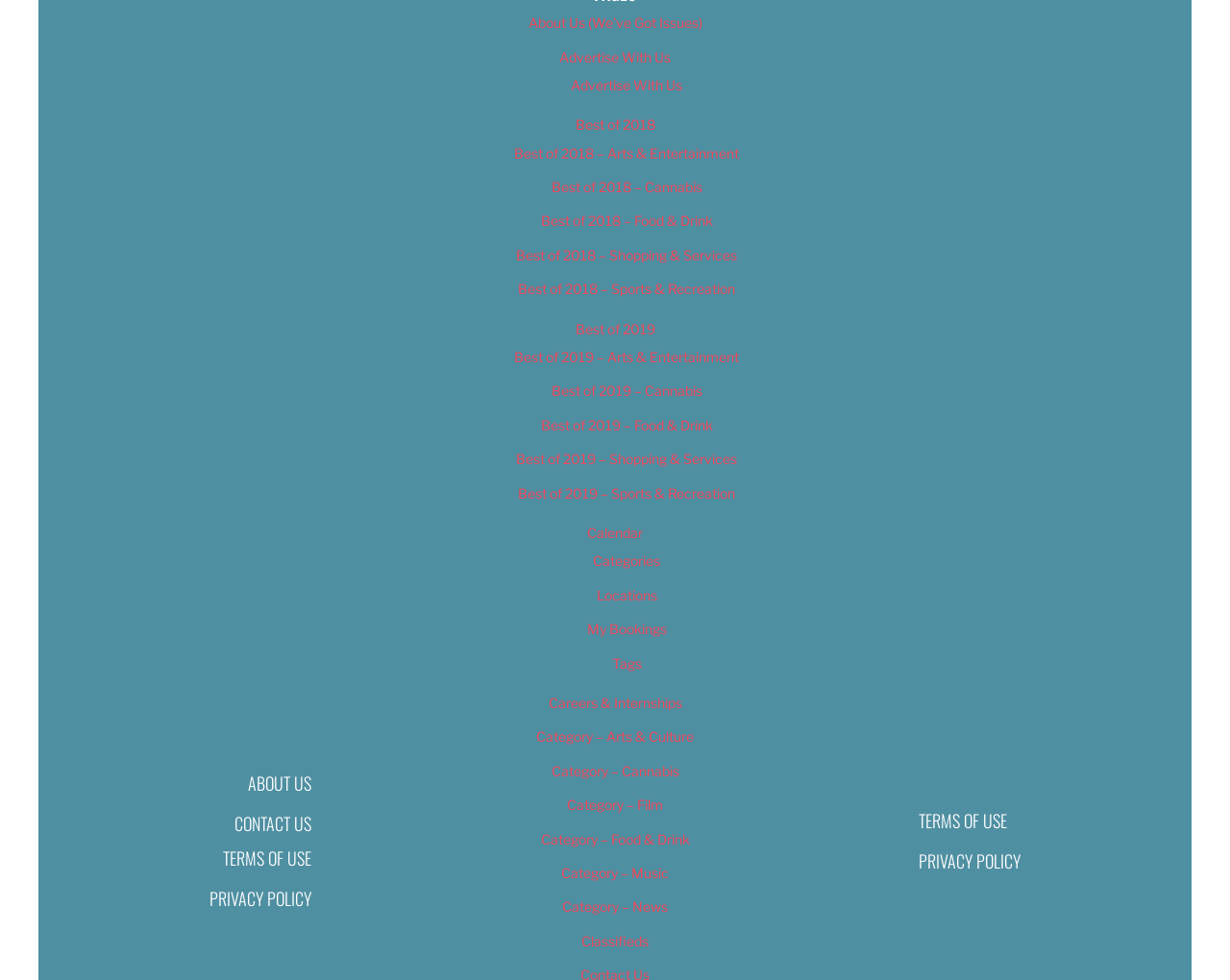Determine the bounding box coordinates of the target area to click to execute the following instruction: "Click the 'sales.gebze@greif.com' email link."

None